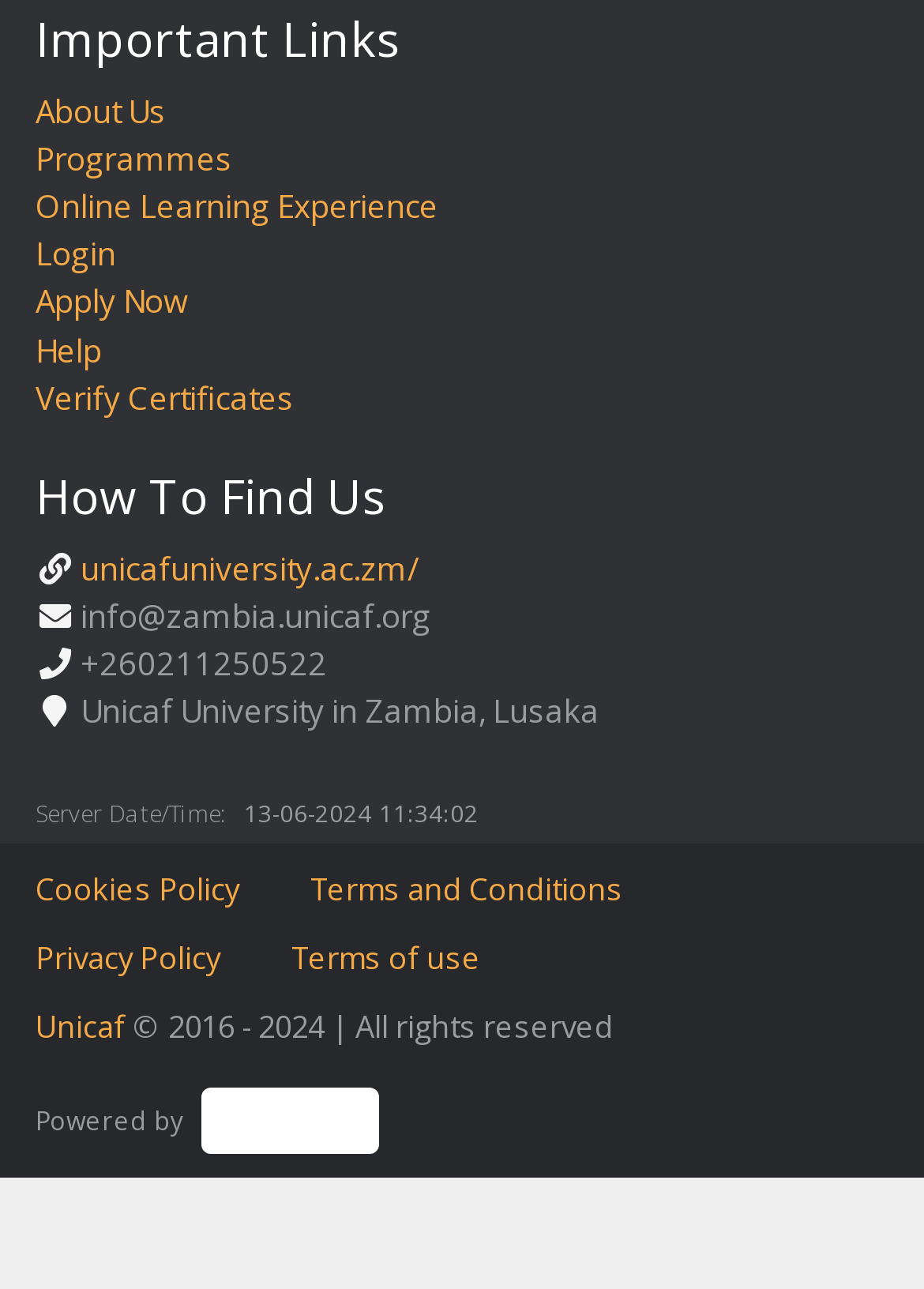What is the contact phone number?
From the details in the image, answer the question comprehensively.

The answer can be found by looking at the static text '+260211250522' which is located at the bottom of the page, indicating that it is the contact phone number.